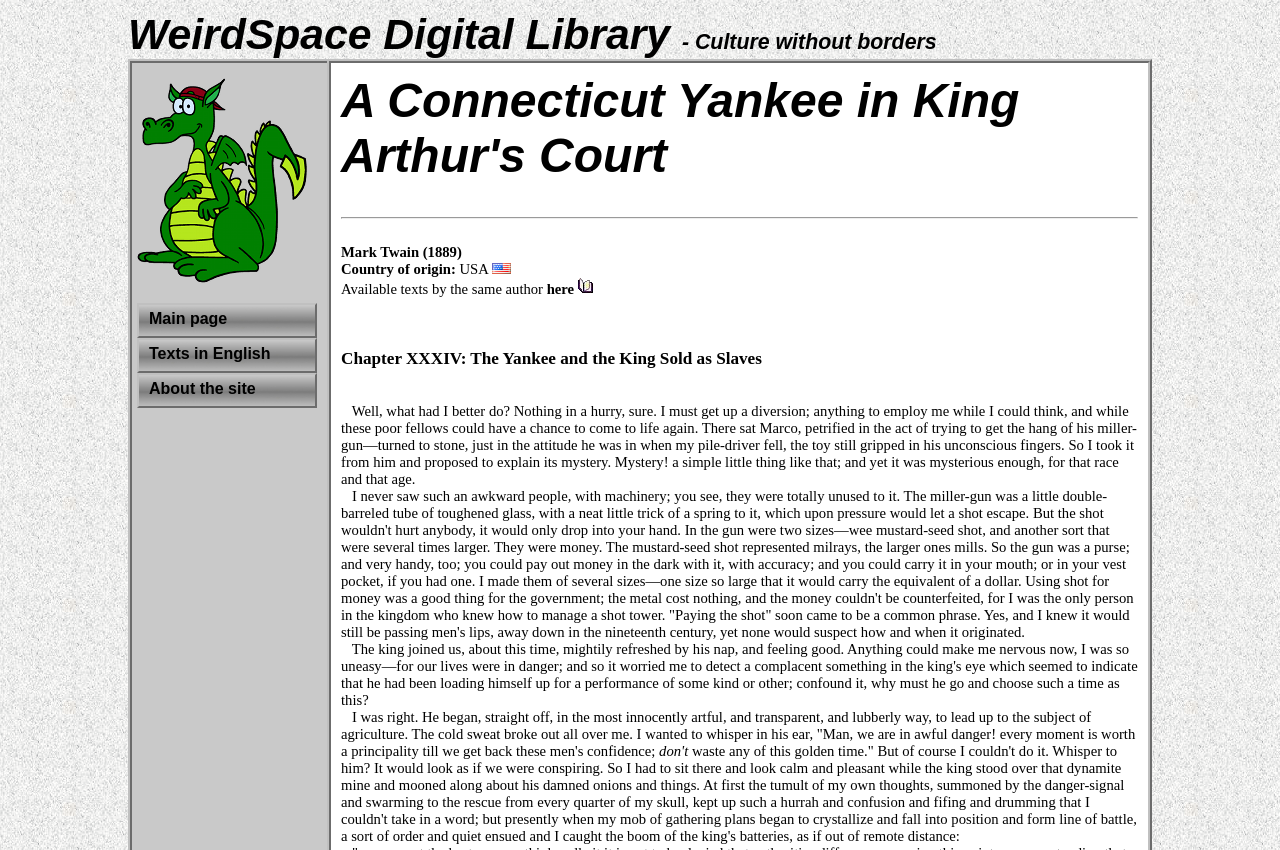Create a detailed summary of the webpage's content and design.

The webpage is a digital version of Mark Twain's novel "A Connecticut Yankee in King Arthur's Court", specifically Chapter 34: "The Yankee and the King Sold as Slaves". At the top, there is a header section with the title "A Connecticut Yankee in King Arthur's Court, Chapter 34 (Mark Twain) | WeirdSpace Digital Library" and a logo image of WeirdSpace Digital Library. Below the header, there are three links: "Main page", "Texts in English", and "About the site", aligned vertically on the left side of the page.

On the right side of the header, there is a section with the title "A Connecticut Yankee in King Arthur's Court" in a larger font, followed by a horizontal separator line. Below the separator, there is information about the author, Mark Twain, and the publication year, 1889. The country of origin, USA, is also mentioned, accompanied by a small flag image.

Further down, there is a section with the title "Chapter XXXIV: The Yankee and the King Sold as Slaves" in a larger font. Below this title, there are three paragraphs of text, which appear to be the content of the chapter. The text is divided into three sections, each with a significant amount of text. The paragraphs are not numbered, but they are separated by a small gap.

There are no other UI elements or images on the page besides the logo, flag, and links. The overall layout is simple and focused on presenting the text content of the chapter.